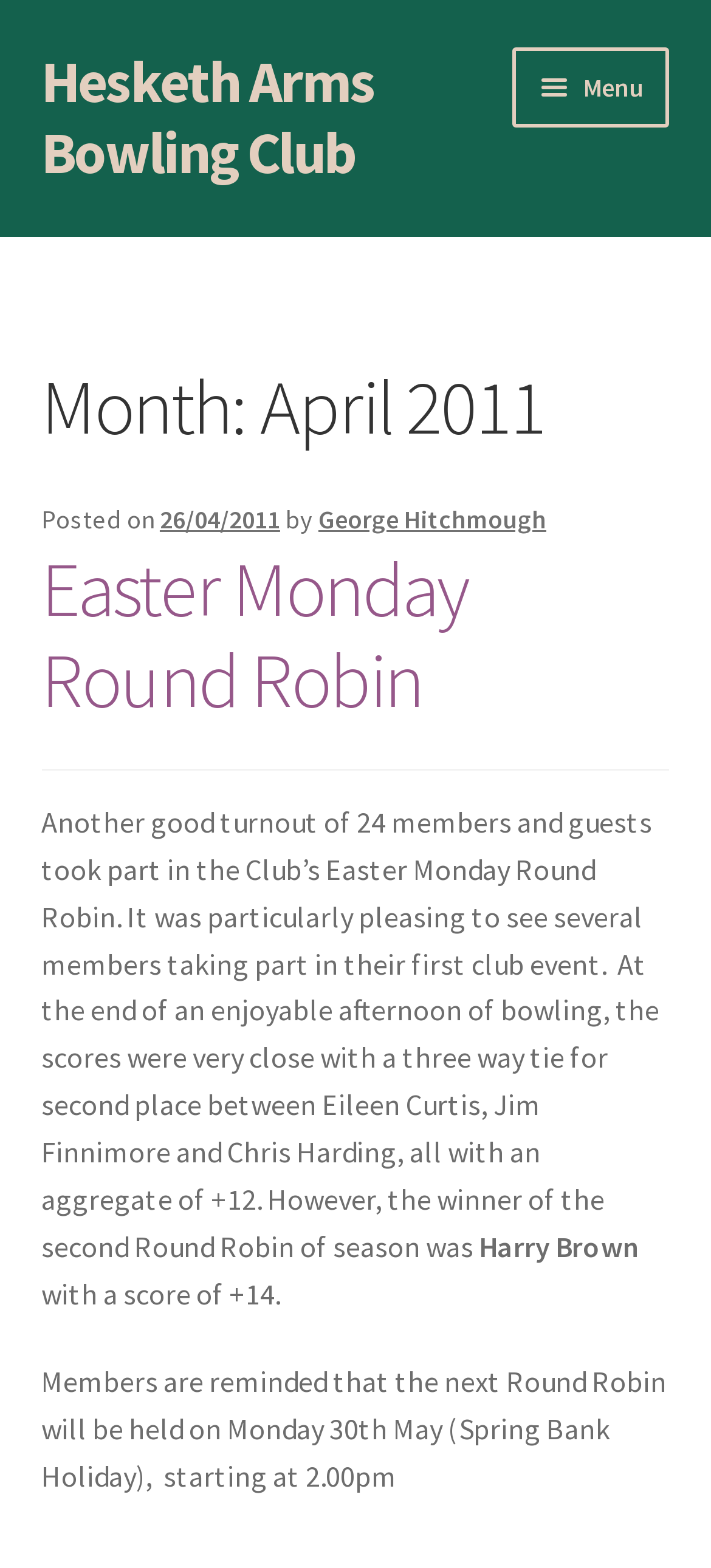Identify the bounding box coordinates of the clickable region necessary to fulfill the following instruction: "Click the 'About' link". The bounding box coordinates should be four float numbers between 0 and 1, i.e., [left, top, right, bottom].

[0.058, 0.183, 0.942, 0.246]